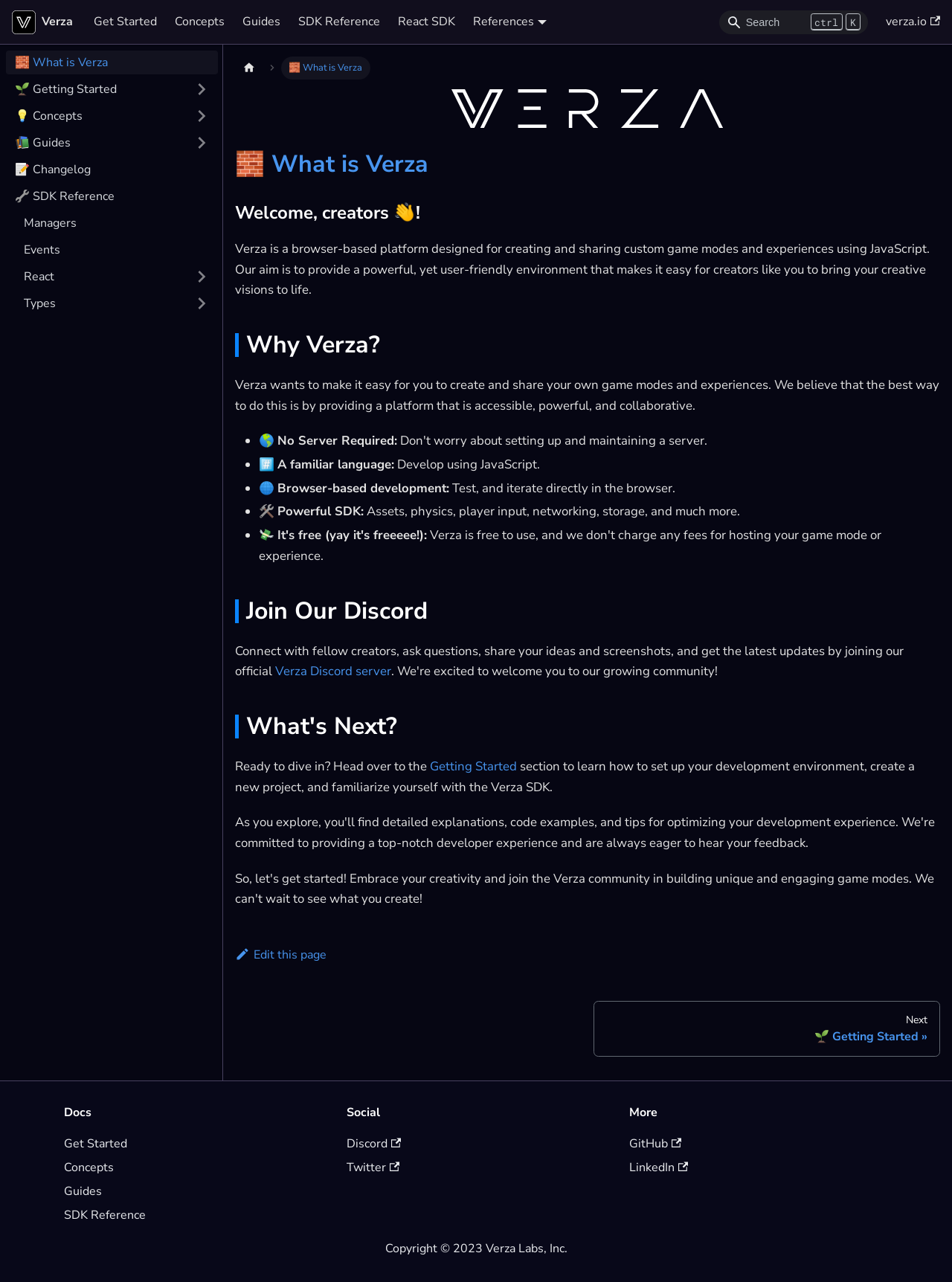Give a one-word or short-phrase answer to the following question: 
How many links are there in the main navigation?

7